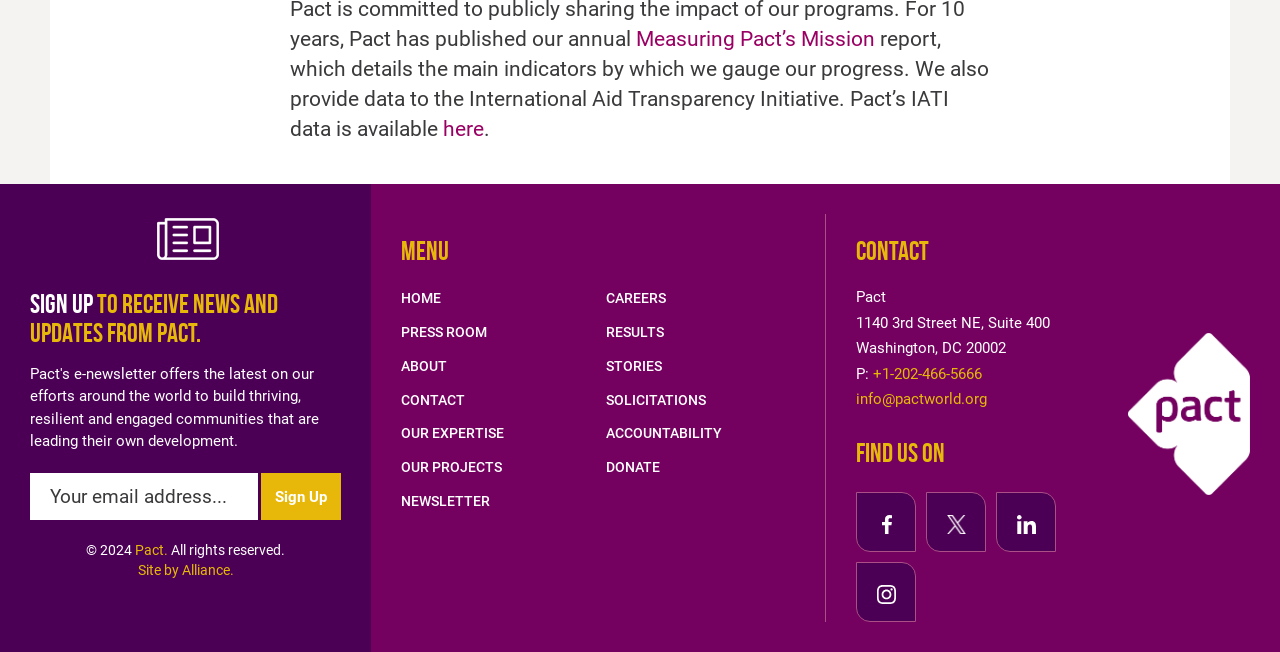Find the bounding box coordinates of the clickable area that will achieve the following instruction: "Contact Pact via phone".

[0.682, 0.559, 0.767, 0.587]